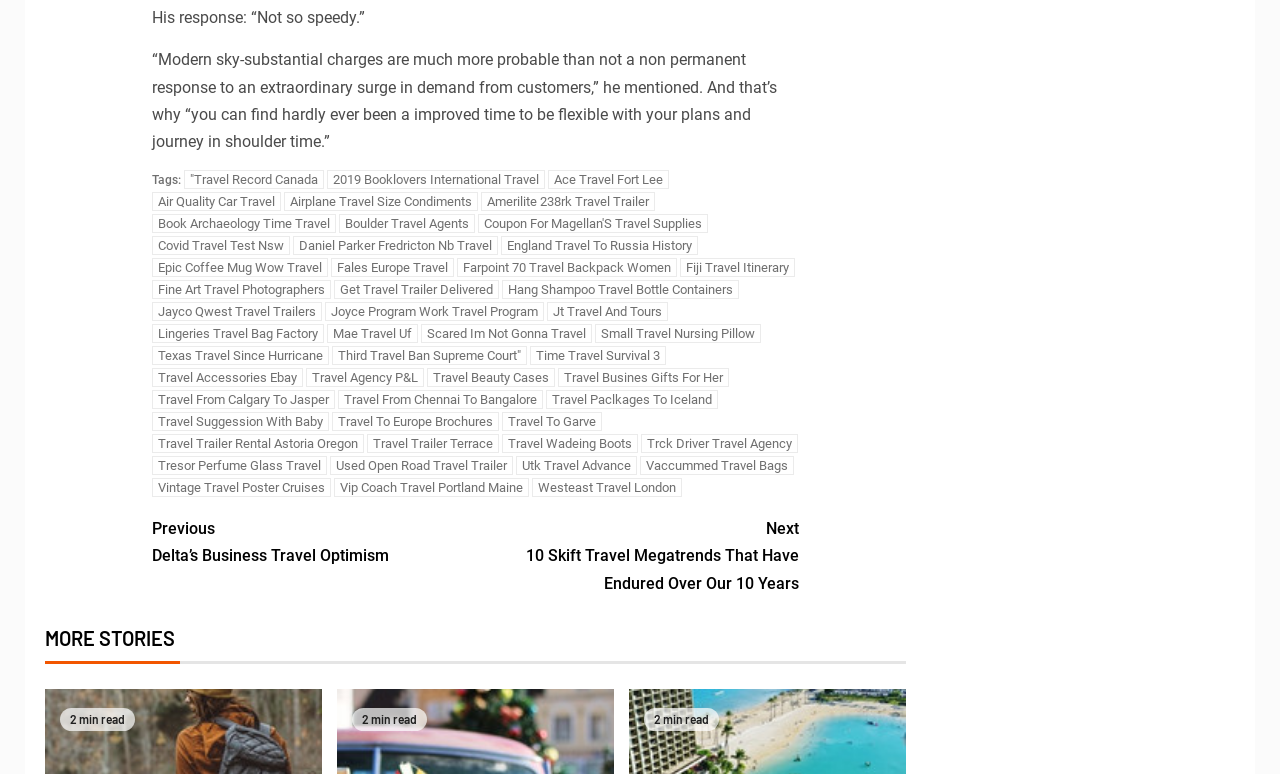Determine the bounding box coordinates for the element that should be clicked to follow this instruction: "Read more about '10 Skift Travel Megatrends That Have Endured Over Our 10 Years'". The coordinates should be given as four float numbers between 0 and 1, in the format [left, top, right, bottom].

[0.371, 0.666, 0.624, 0.771]